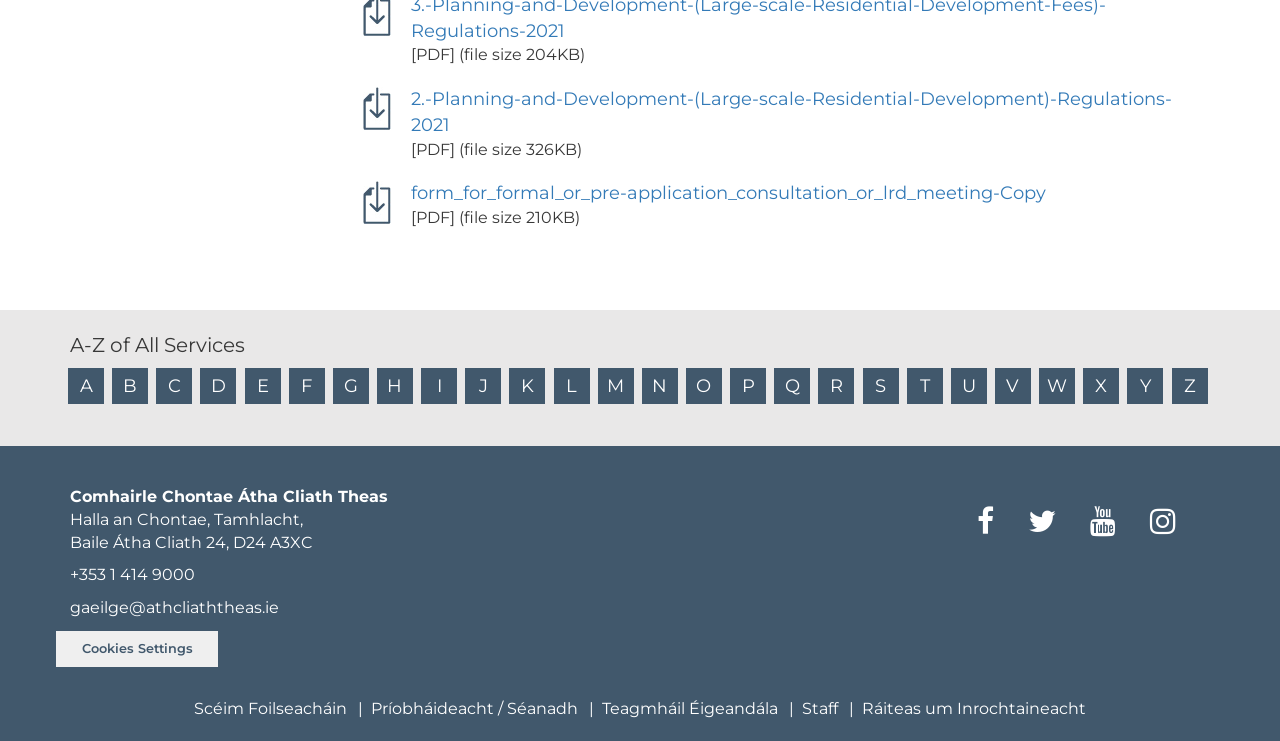What is the function of the 'A to Z' navigation? From the image, respond with a single word or brief phrase.

Navigate to services